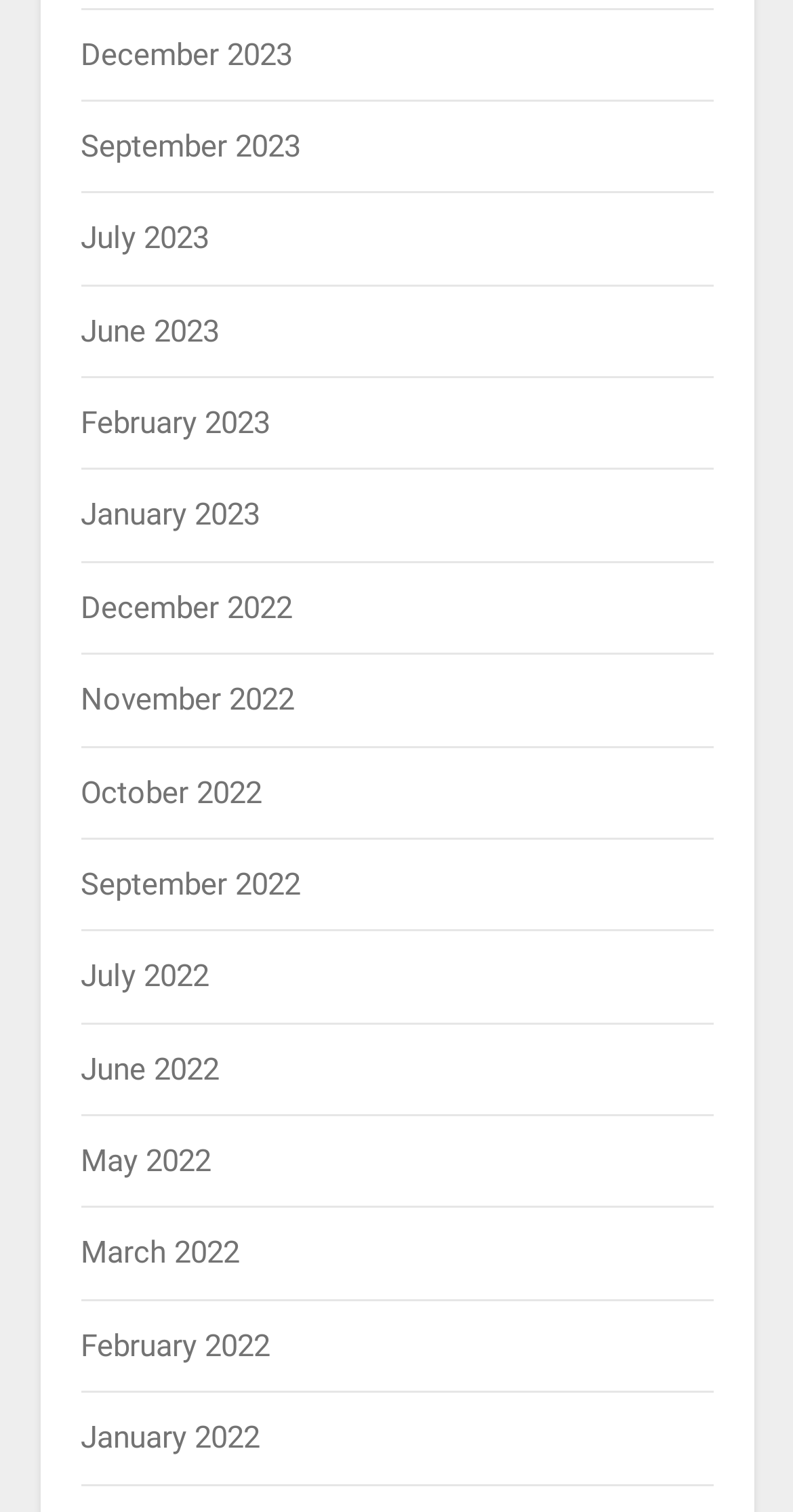Answer the question below in one word or phrase:
What is the latest month listed?

December 2023